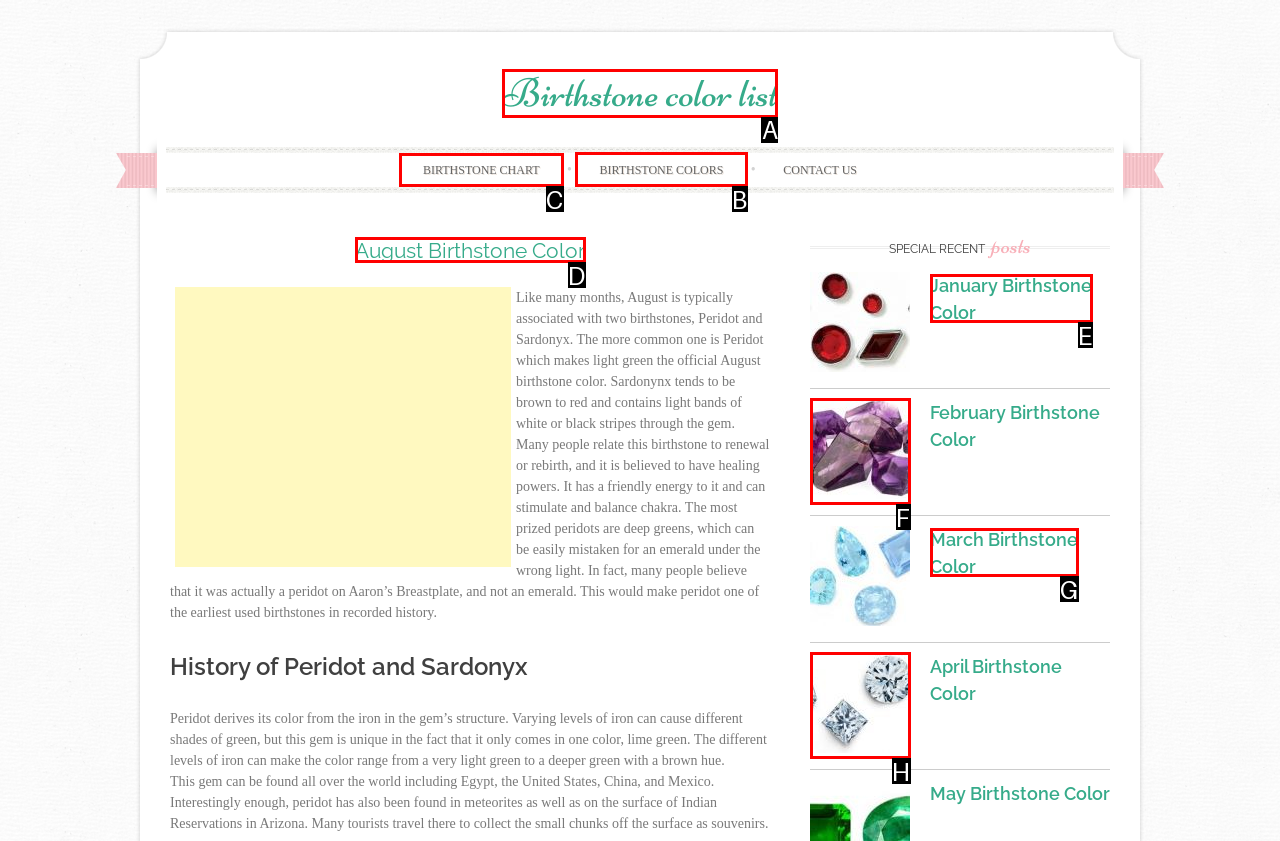Determine the right option to click to perform this task: View BIRTHSTONE CHART
Answer with the correct letter from the given choices directly.

C